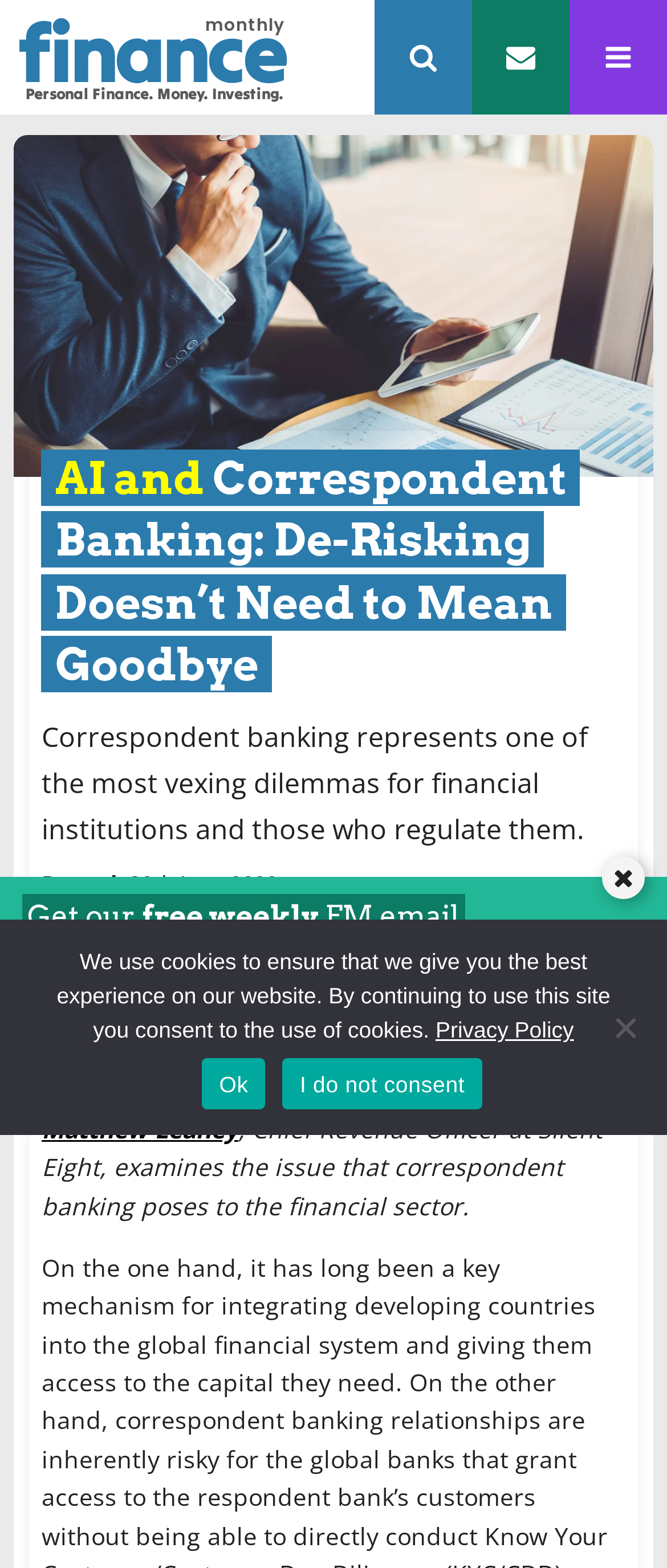Please give a succinct answer using a single word or phrase:
What is the name of the author?

Jacob Mallinder